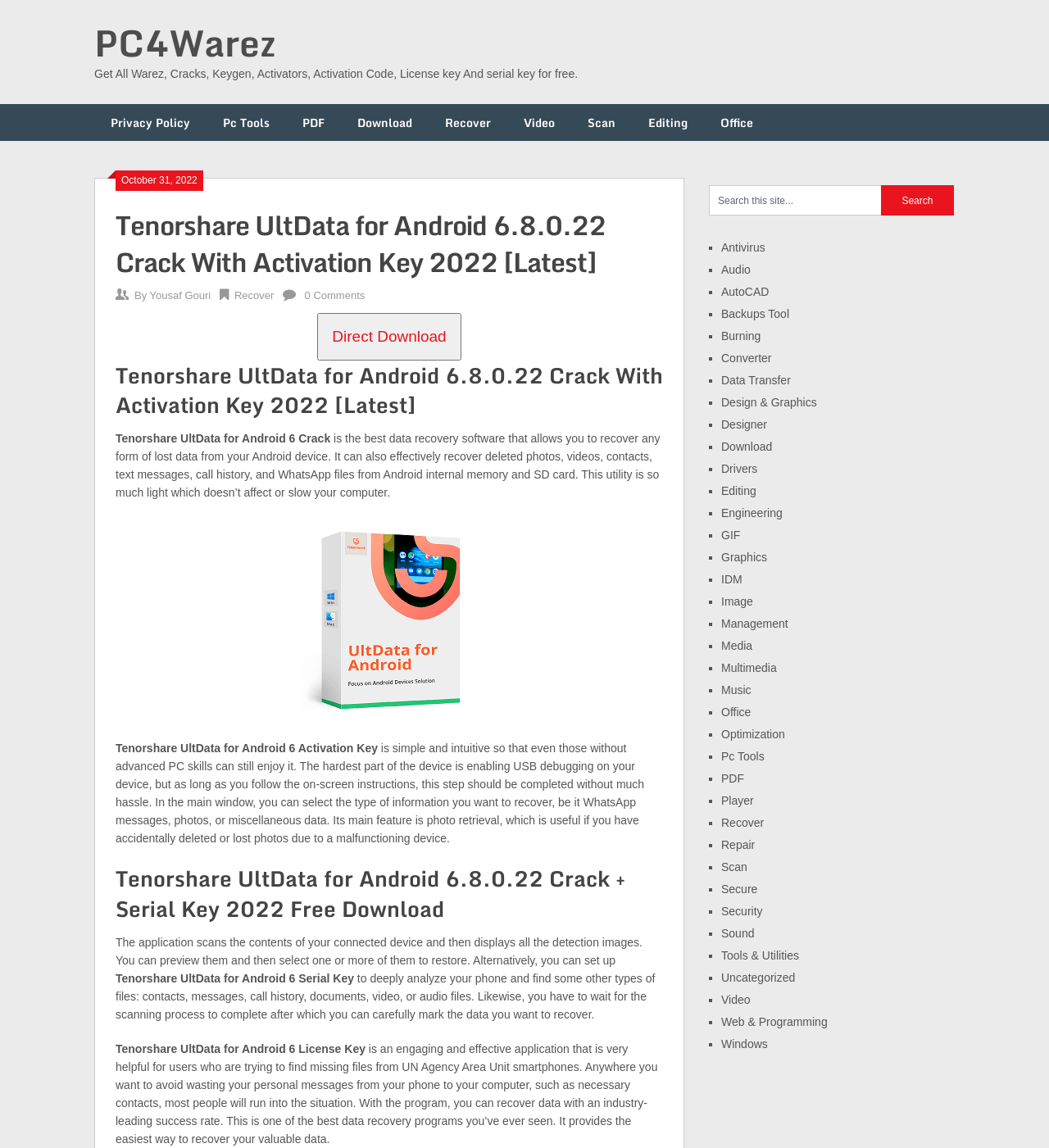Please identify the bounding box coordinates of the element that needs to be clicked to perform the following instruction: "Click on the 'Direct Download' button".

[0.303, 0.272, 0.44, 0.314]